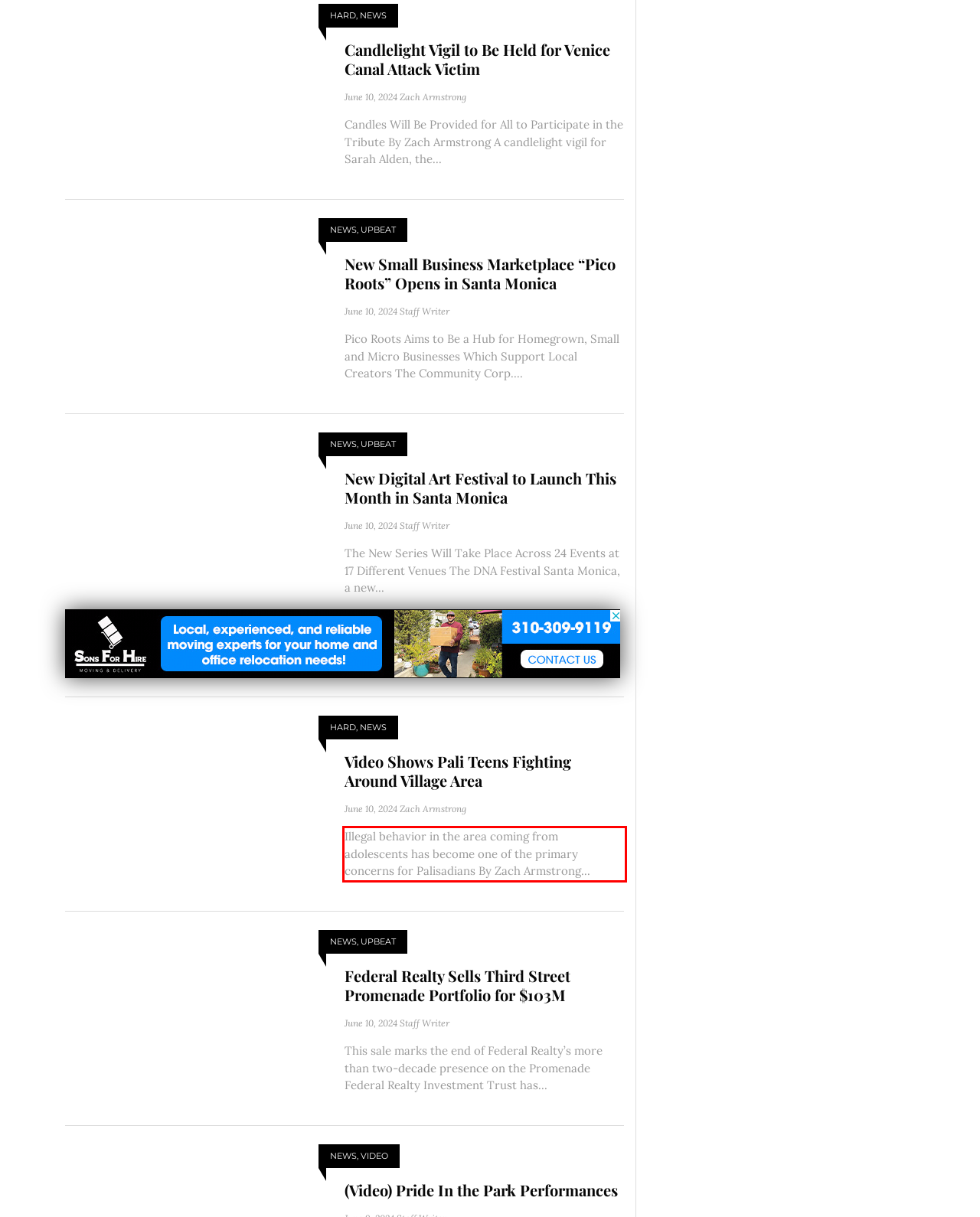Examine the webpage screenshot and use OCR to obtain the text inside the red bounding box.

Illegal behavior in the area coming from adolescents has become one of the primary concerns for Palisadians By Zach Armstrong...